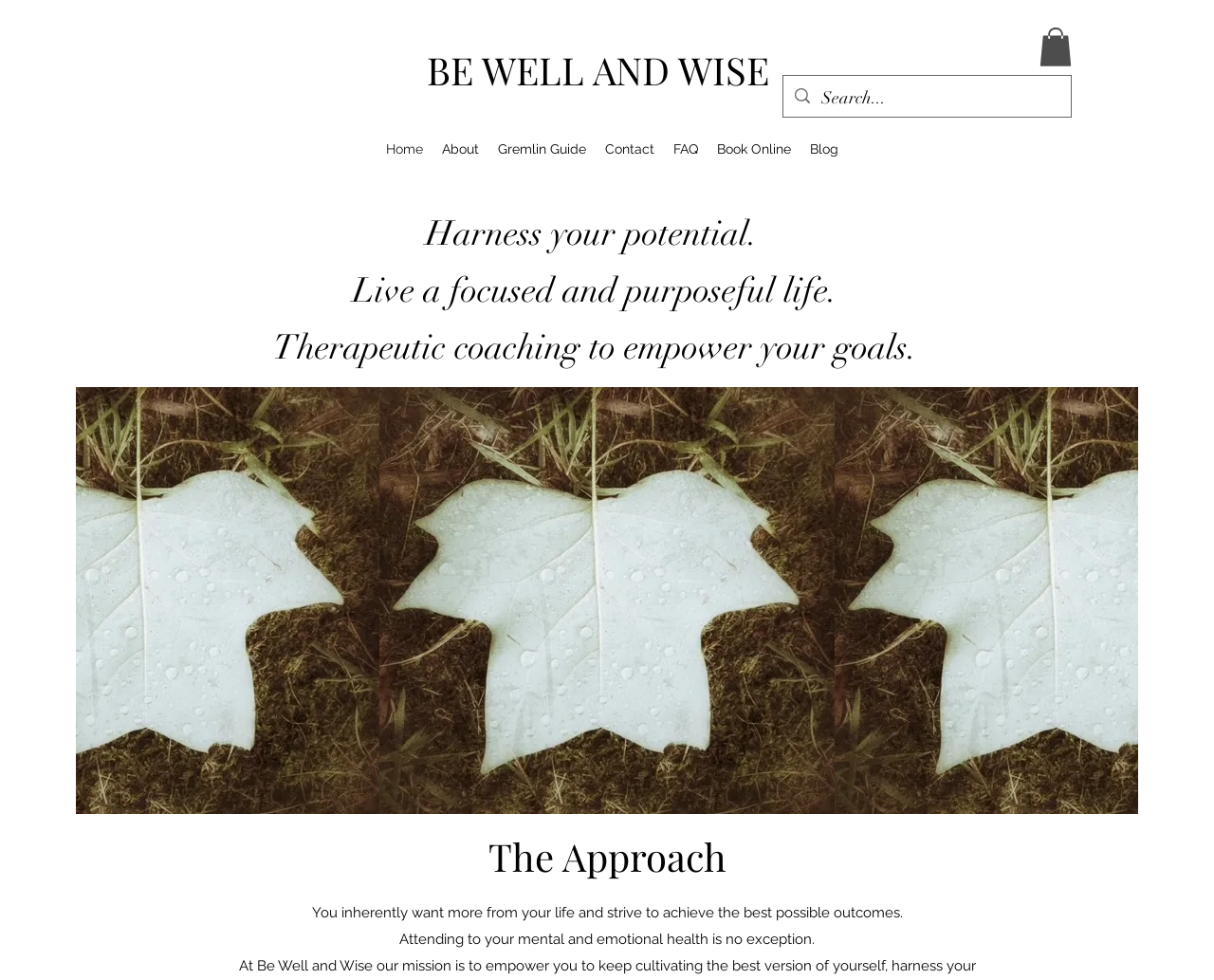What is the main theme of this website?
Using the image as a reference, give an elaborate response to the question.

Based on the webpage content, it appears that the website is focused on wellness and personal growth, with phrases such as 'Harness your potential', 'Live a focused and purposeful life', and 'Therapeutic coaching to empower your goals'.